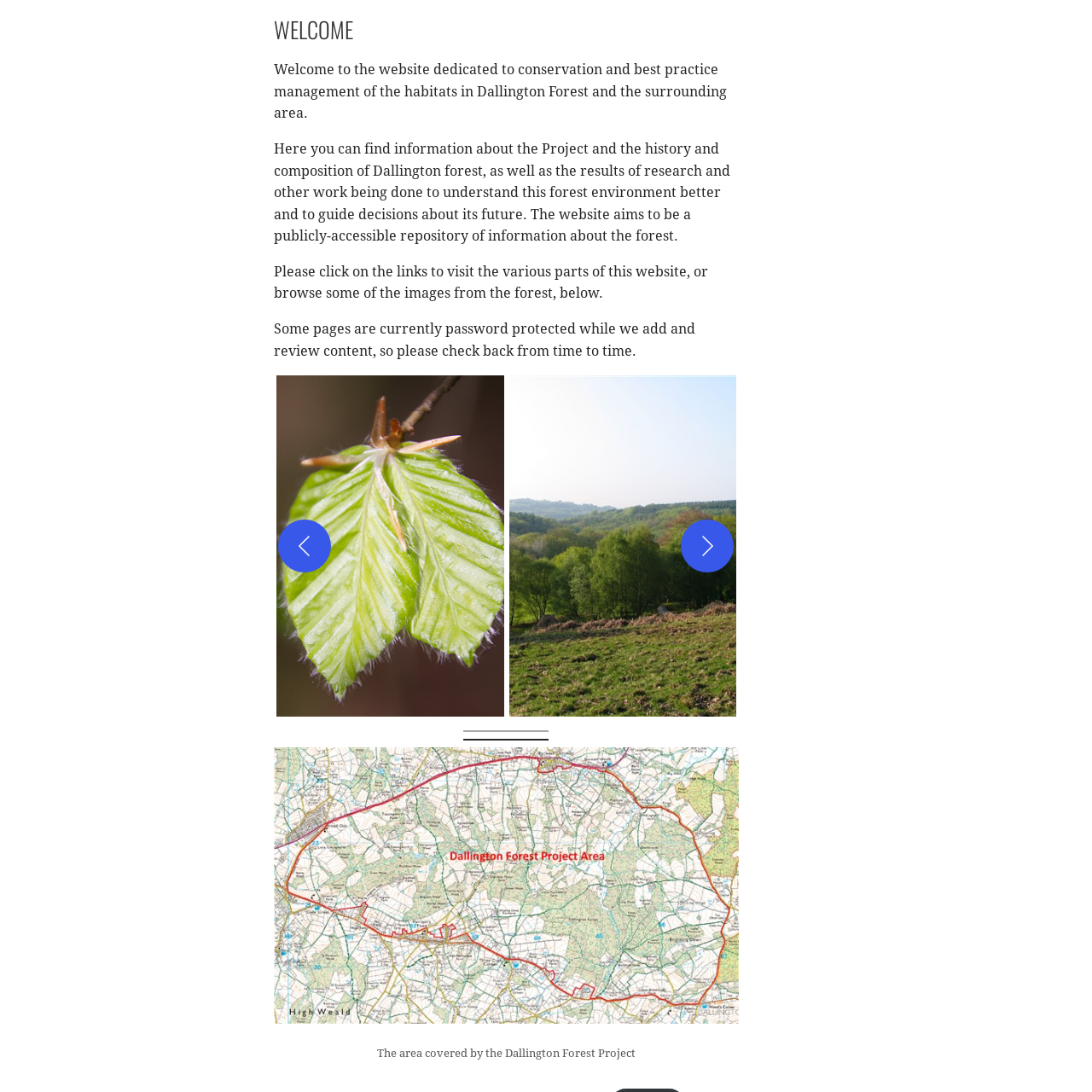Concentrate on the image bordered by the red line and give a one-word or short phrase answer to the following question:
What can visitors do on the website?

Explore links, browse images, learn